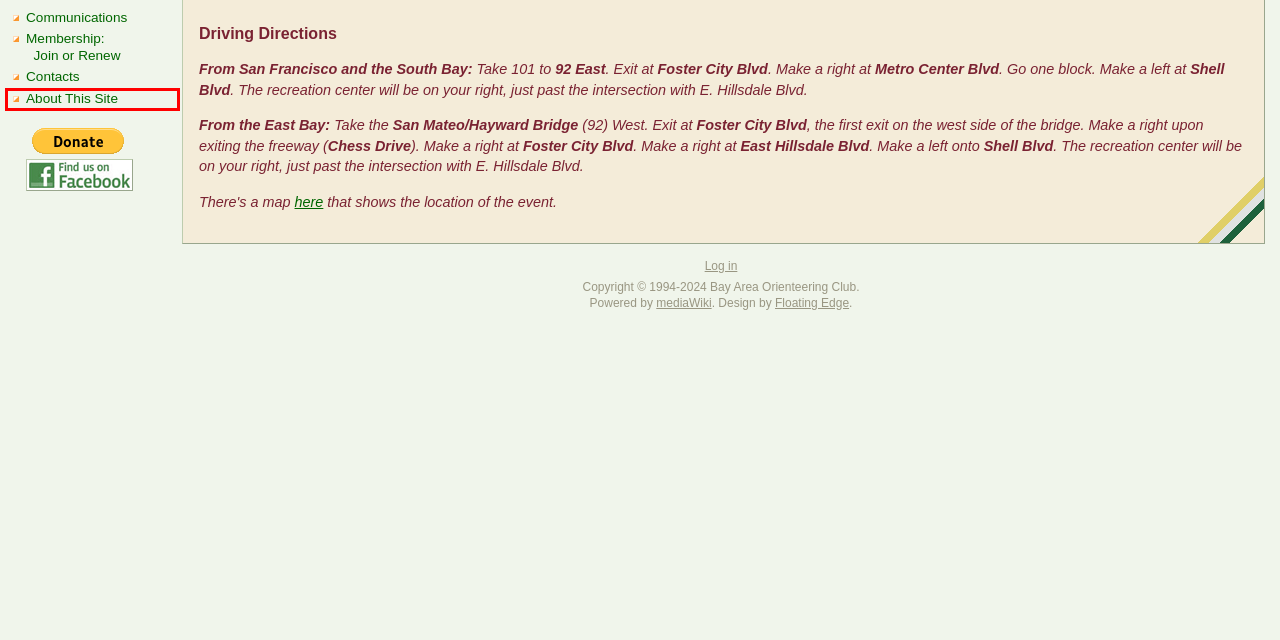Look at the screenshot of a webpage where a red rectangle bounding box is present. Choose the webpage description that best describes the new webpage after clicking the element inside the red bounding box. Here are the candidates:
A. Schedule/2017/Mar Board Meeting/wiki/Club/Contact Information - BAOC
B. Schedule/2017/Mar Board Meeting/wiki/Upcoming Event Map - BAOC
C. Schedule/2017/Mar Board Meeting/wiki/Club/Donate - BAOC
D. Schedule/2017/Mar Board Meeting/wiki/Maps/Sample Maps - BAOC
E. Schedule/2017/Mar Board Meeting/wiki/Site - BAOC
F. Schedule/2017/Mar Board Meeting/wiki/Special:Userlogin - BAOC
G. Schedule/2017/Mar Board Meeting/wiki/Club/Board/Minutes/2017/March - BAOC
H. Schedule/2017/Mar Board Meeting/wiki/Club/Joining - BAOC

E